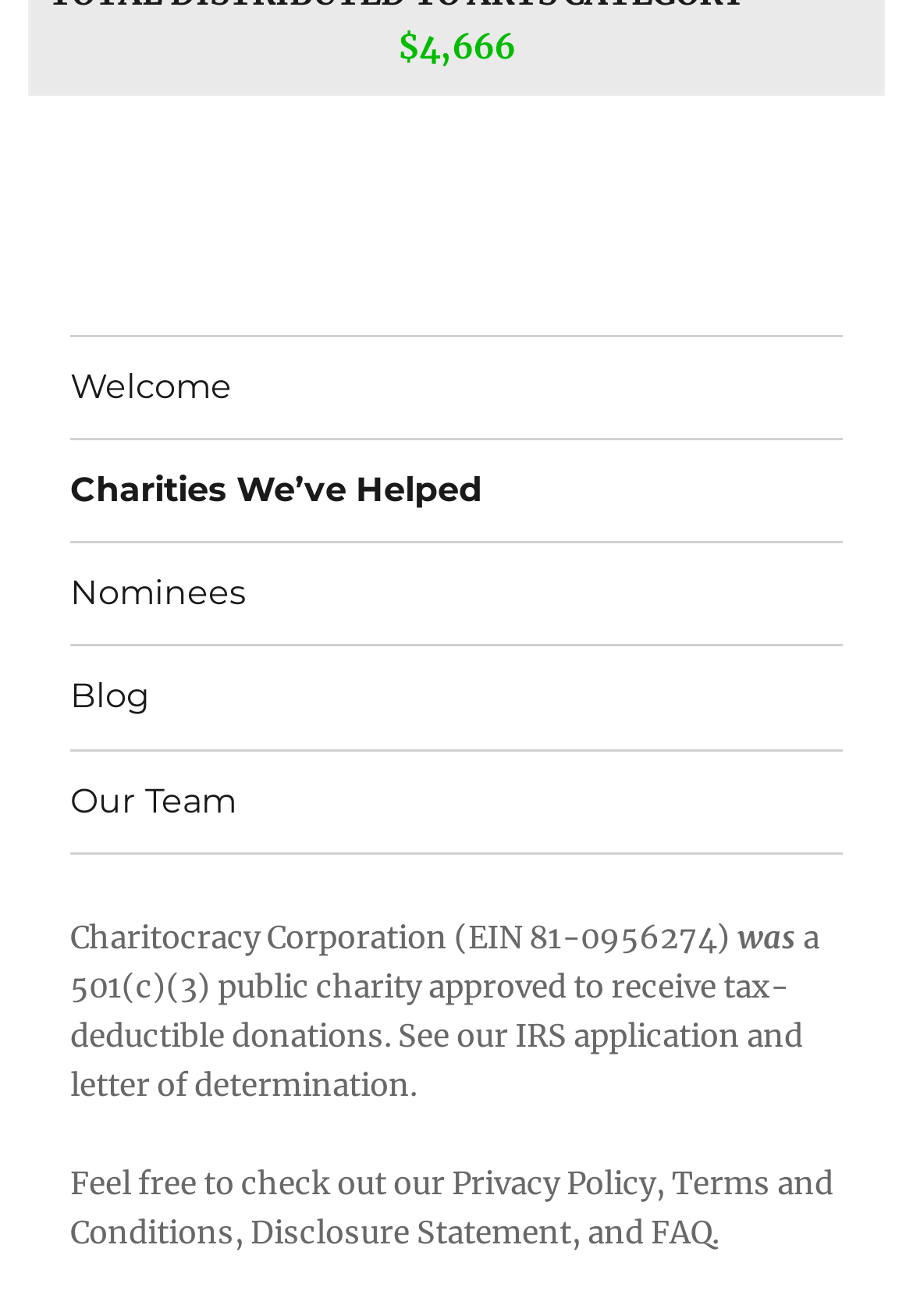Bounding box coordinates are given in the format (top-left x, top-left y, bottom-right x, bottom-right y). All values should be floating point numbers between 0 and 1. Provide the bounding box coordinate for the UI element described as: Charities We’ve Helped

[0.077, 0.334, 0.923, 0.411]